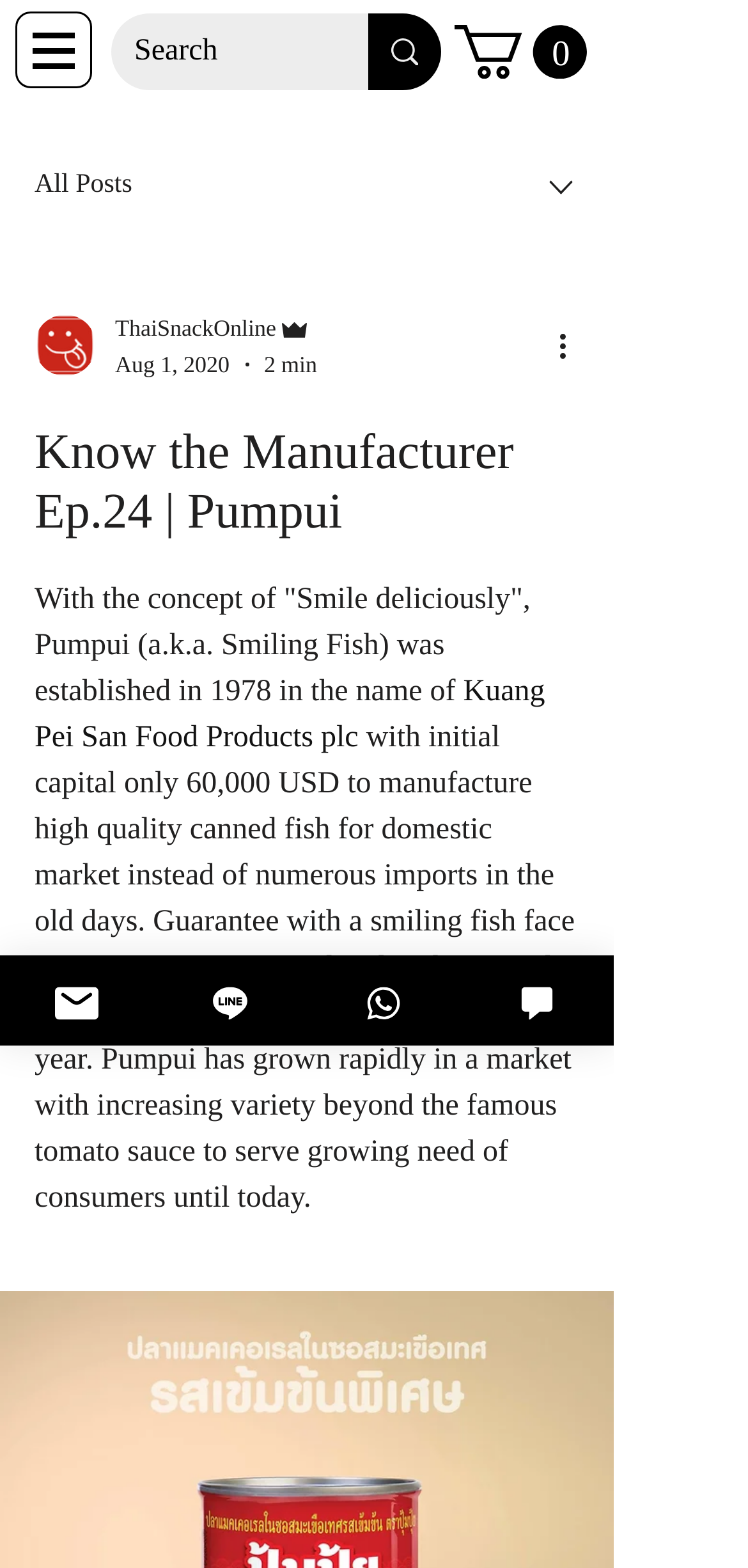Please determine the bounding box coordinates of the element's region to click for the following instruction: "Read the post".

[0.046, 0.269, 0.774, 0.345]